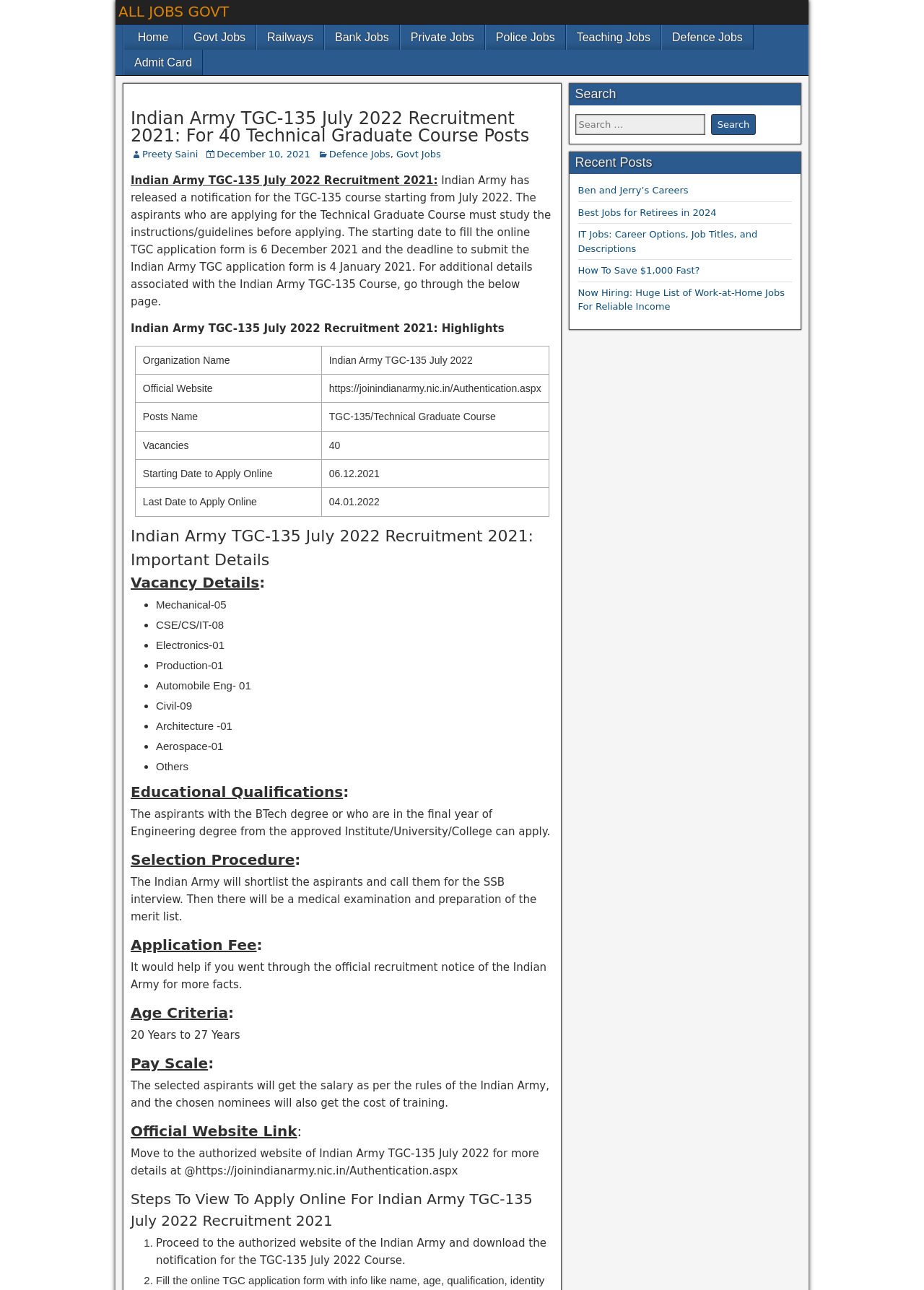Indicate the bounding box coordinates of the element that needs to be clicked to satisfy the following instruction: "Click on the 'Govt Jobs' link". The coordinates should be four float numbers between 0 and 1, i.e., [left, top, right, bottom].

[0.198, 0.019, 0.277, 0.039]